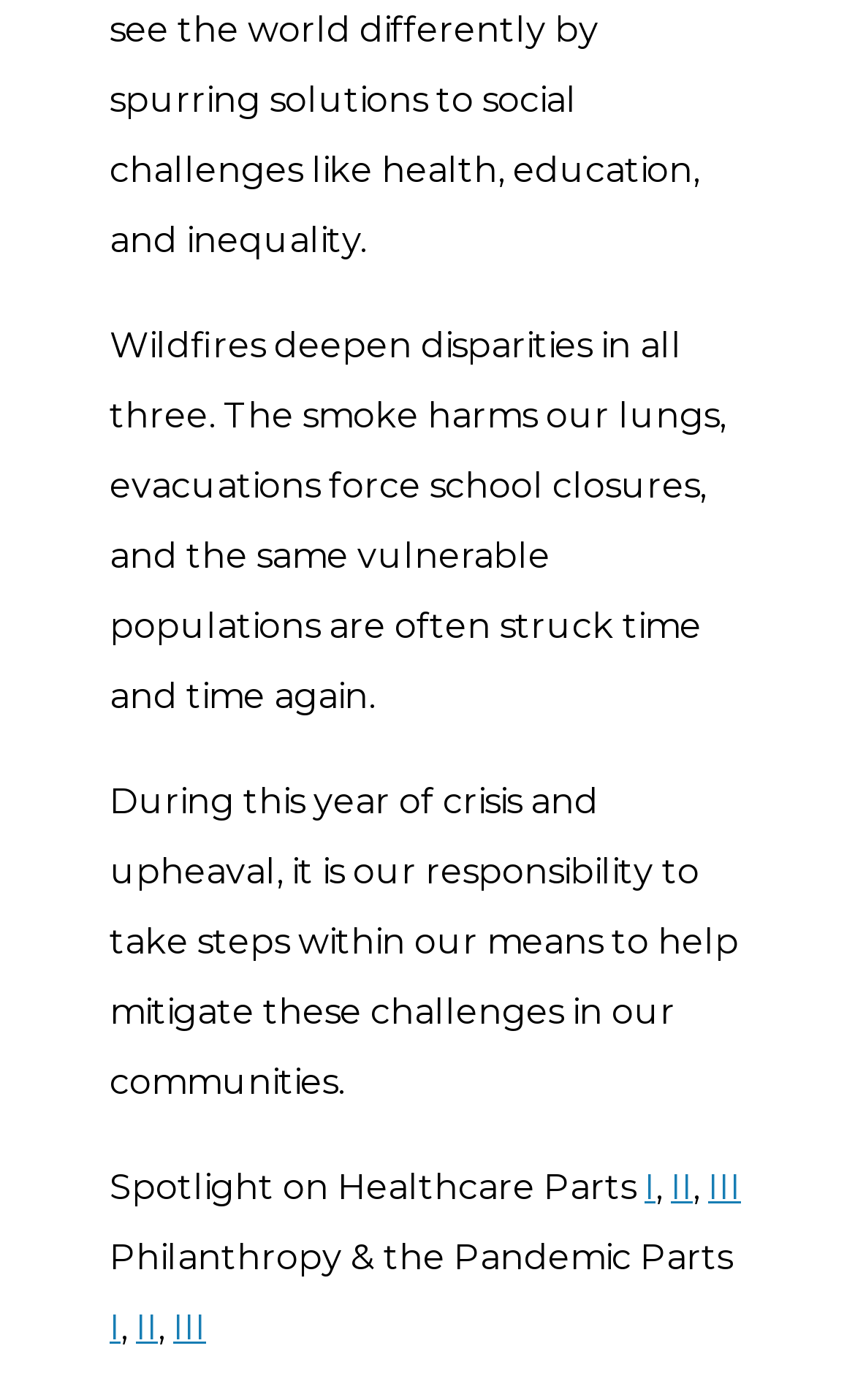Analyze the image and provide a detailed answer to the question: What is the last word in the second paragraph?

I looked at the last sentence in the second paragraph, which is 'During this year of crisis and upheaval, it is our responsibility to take steps within our means to help mitigate these challenges in our communities.', and found that the last word is 'communities'.